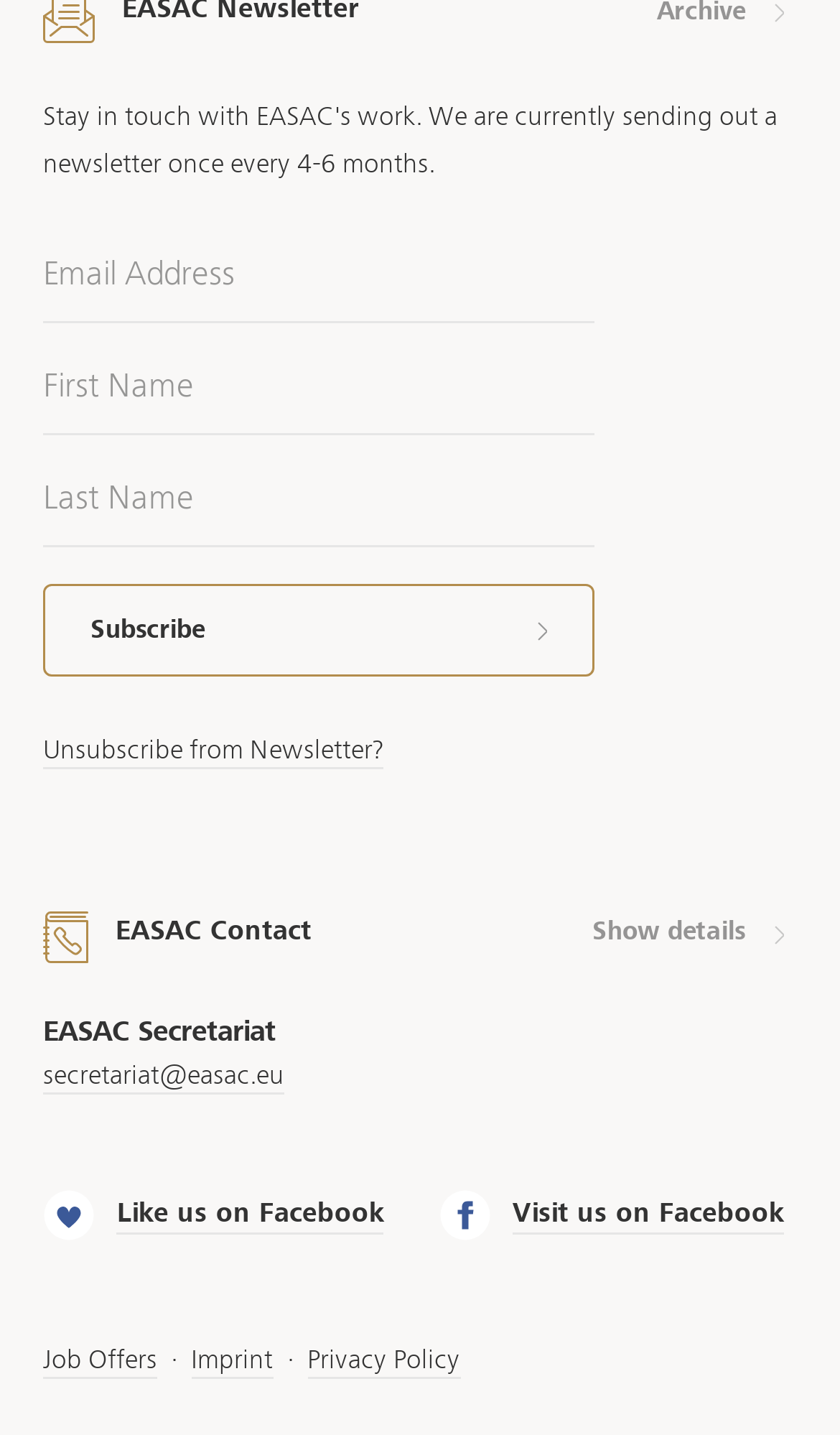Please specify the coordinates of the bounding box for the element that should be clicked to carry out this instruction: "Click subscribe". The coordinates must be four float numbers between 0 and 1, formatted as [left, top, right, bottom].

[0.051, 0.408, 0.708, 0.471]